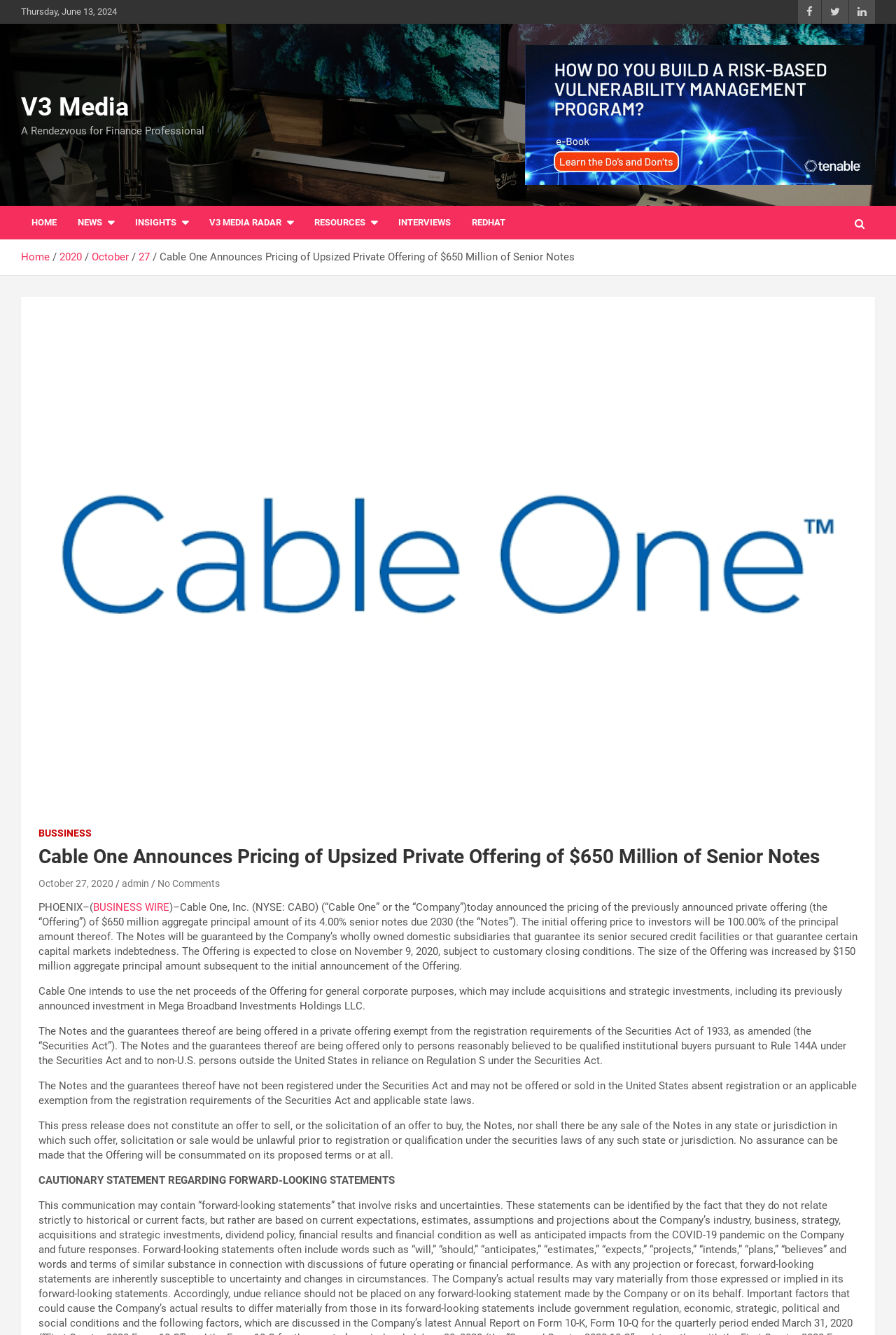Refer to the screenshot and give an in-depth answer to this question: What is the purpose of the offering?

I found the purpose of the offering by reading the text in the webpage, which states 'Cable One intends to use the net proceeds of the Offering for general corporate purposes, which may include acquisitions and strategic investments'.